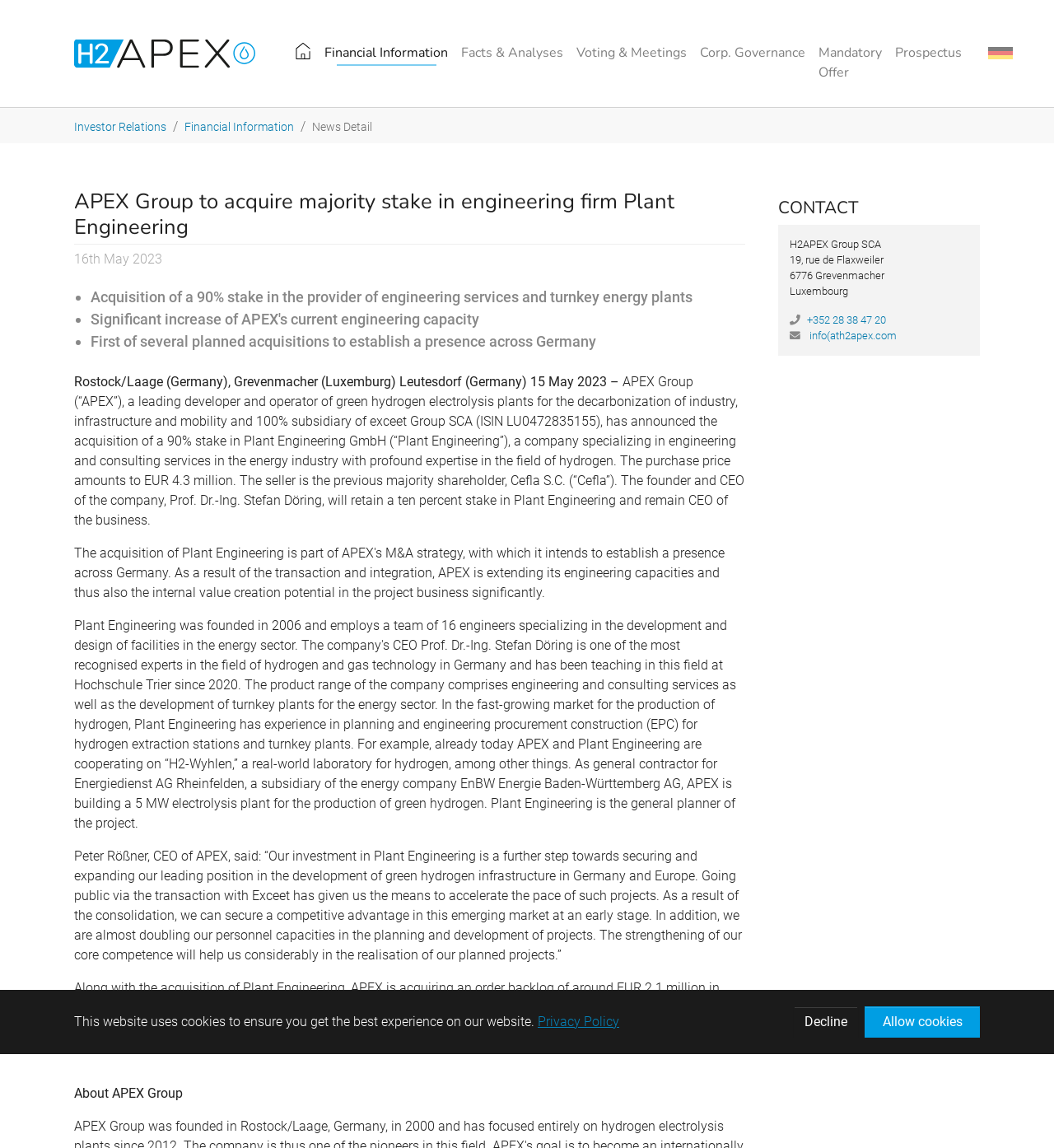Bounding box coordinates are specified in the format (top-left x, top-left y, bottom-right x, bottom-right y). All values are floating point numbers bounded between 0 and 1. Please provide the bounding box coordinate of the region this sentence describes: ir.h2apex.com

[0.274, 0.032, 0.302, 0.057]